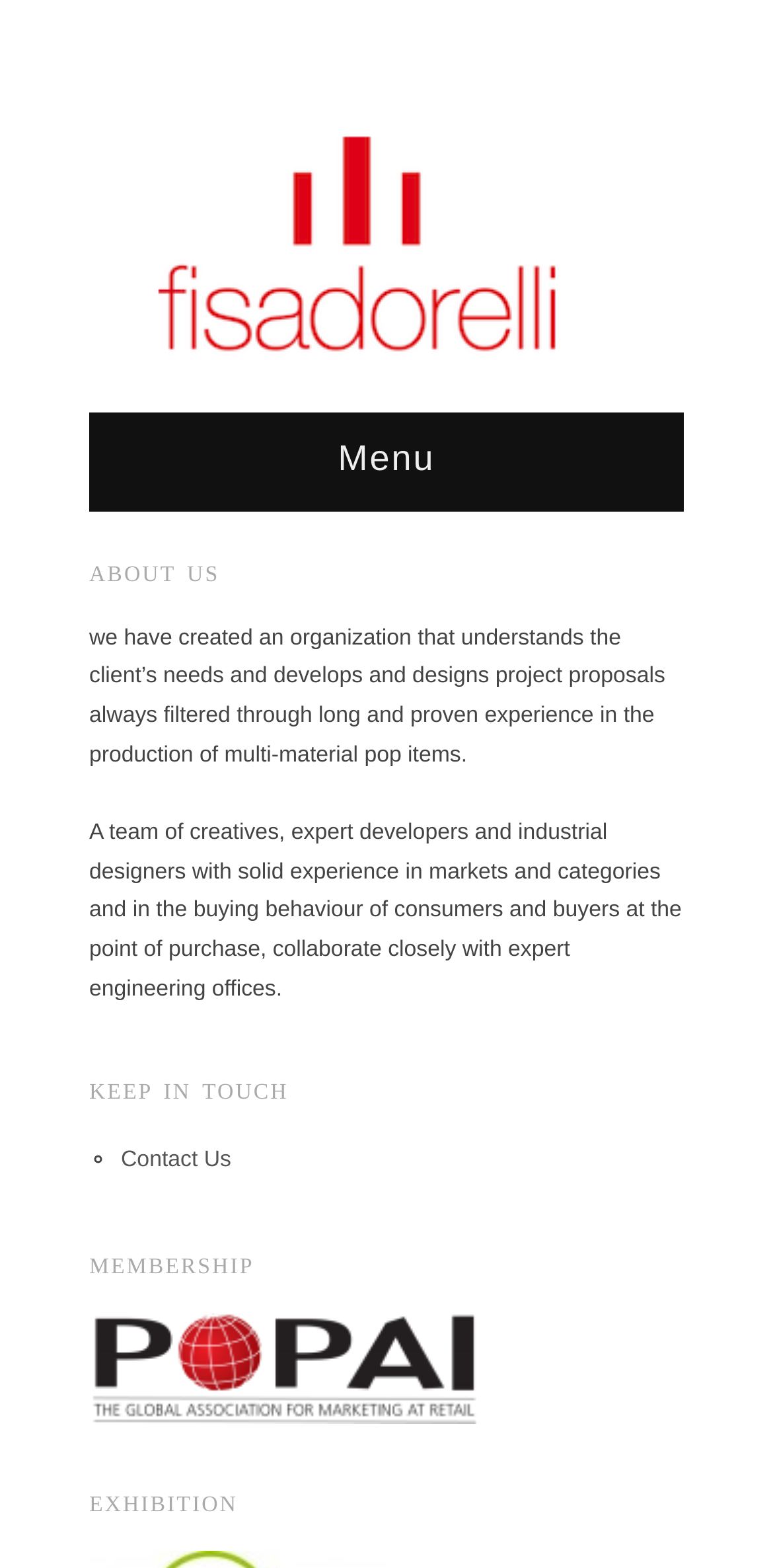Identify and provide the title of the webpage.

FISADORELLI GETS FOUR NOMINATIONS AT THE 2014 POPAI AWARDS